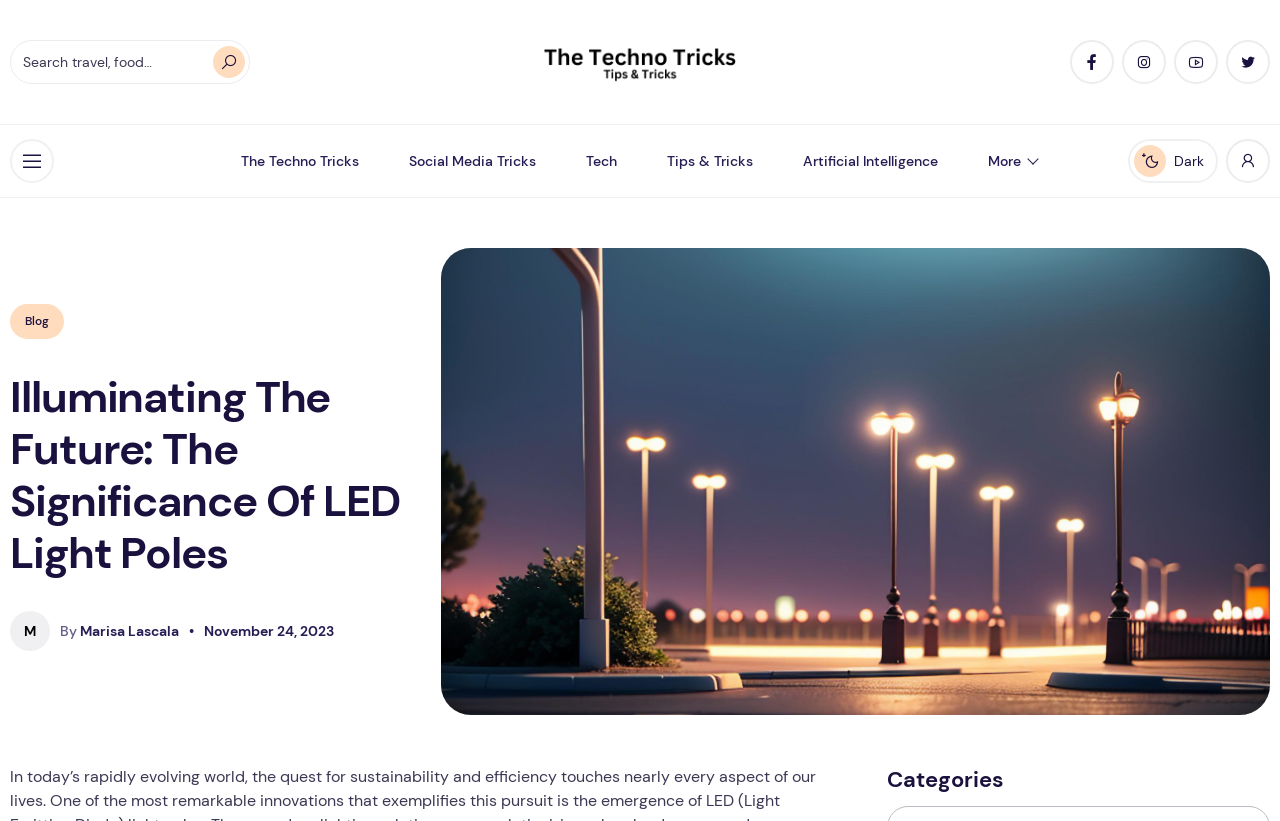How many social media links are there?
Relying on the image, give a concise answer in one word or a brief phrase.

4